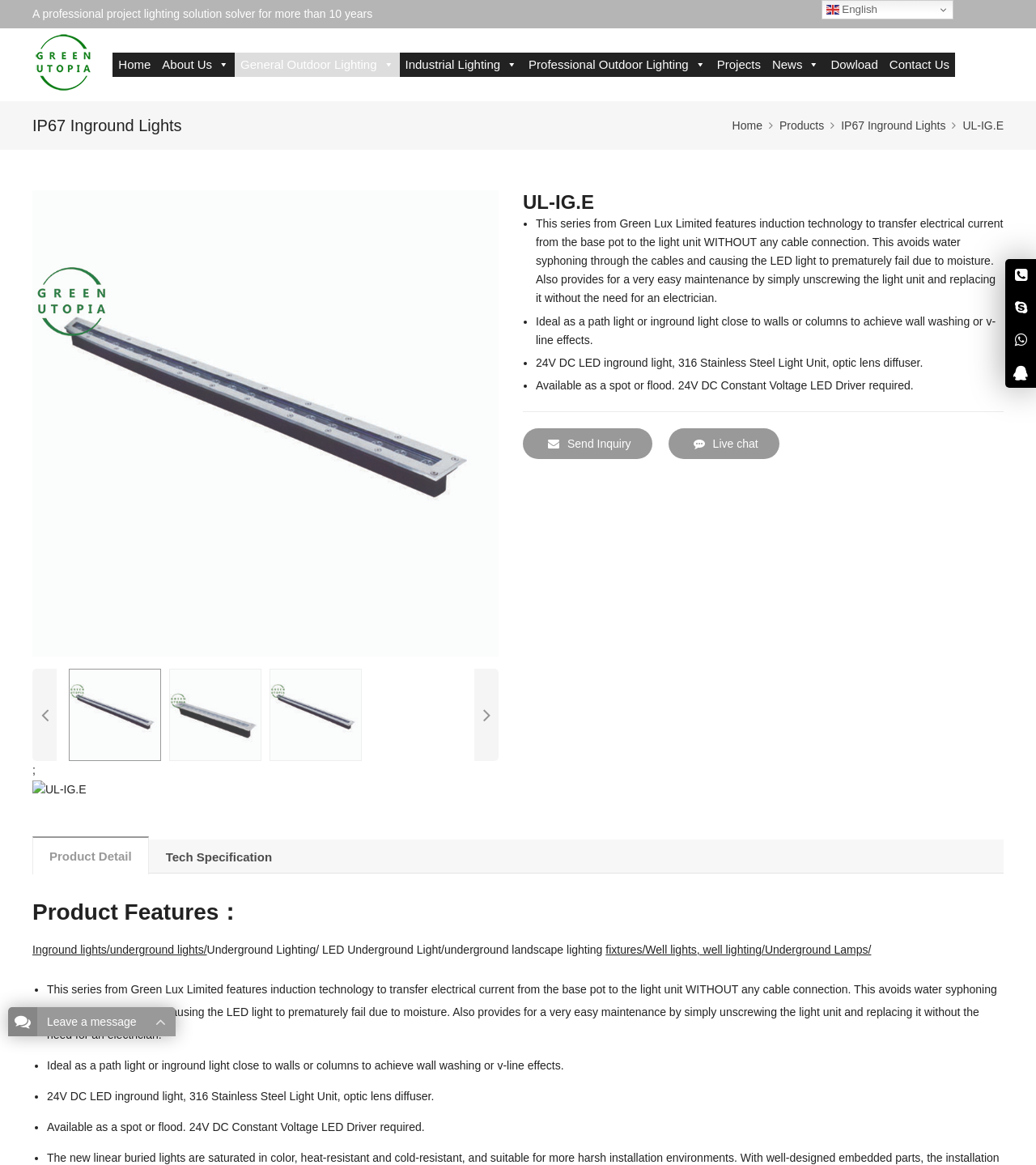Could you locate the bounding box coordinates for the section that should be clicked to accomplish this task: "Send an inquiry".

[0.505, 0.368, 0.629, 0.394]